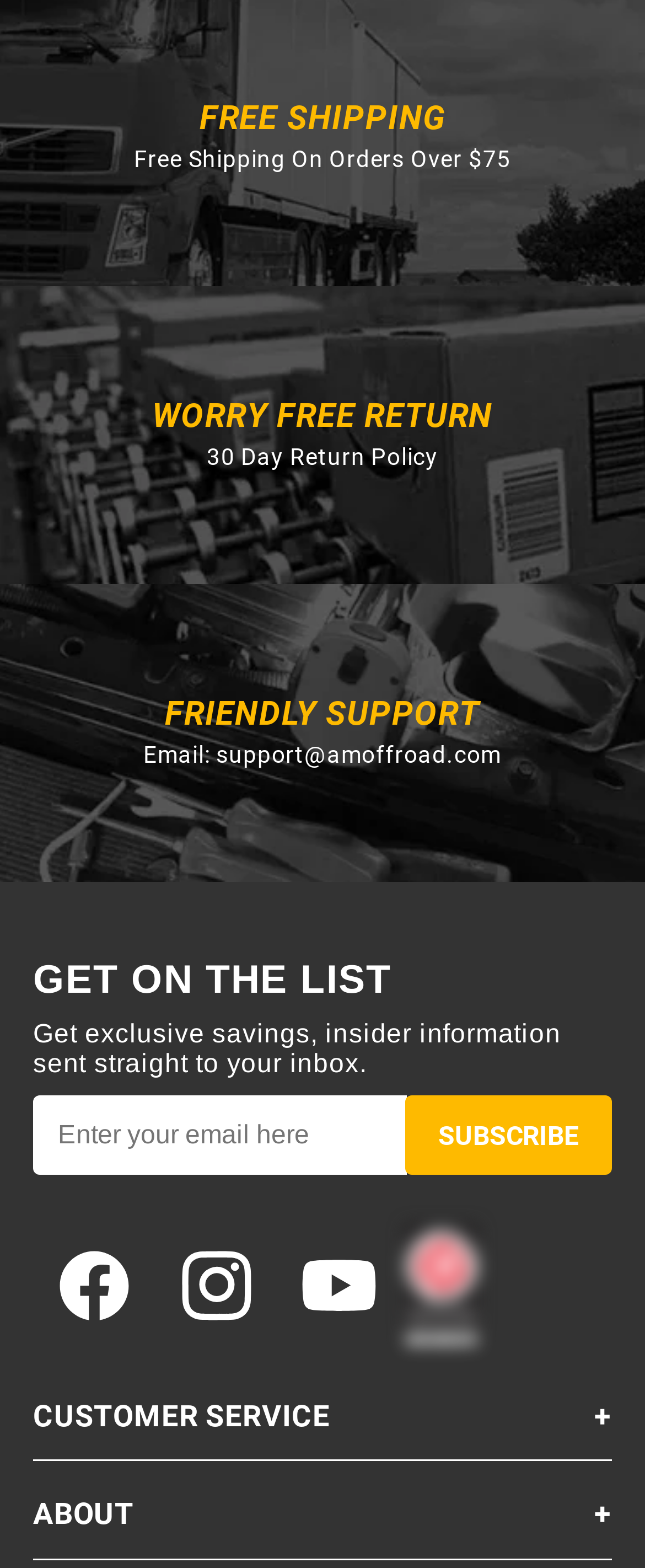What is the email address for customer support?
Give a single word or phrase answer based on the content of the image.

support@amoffroad.com